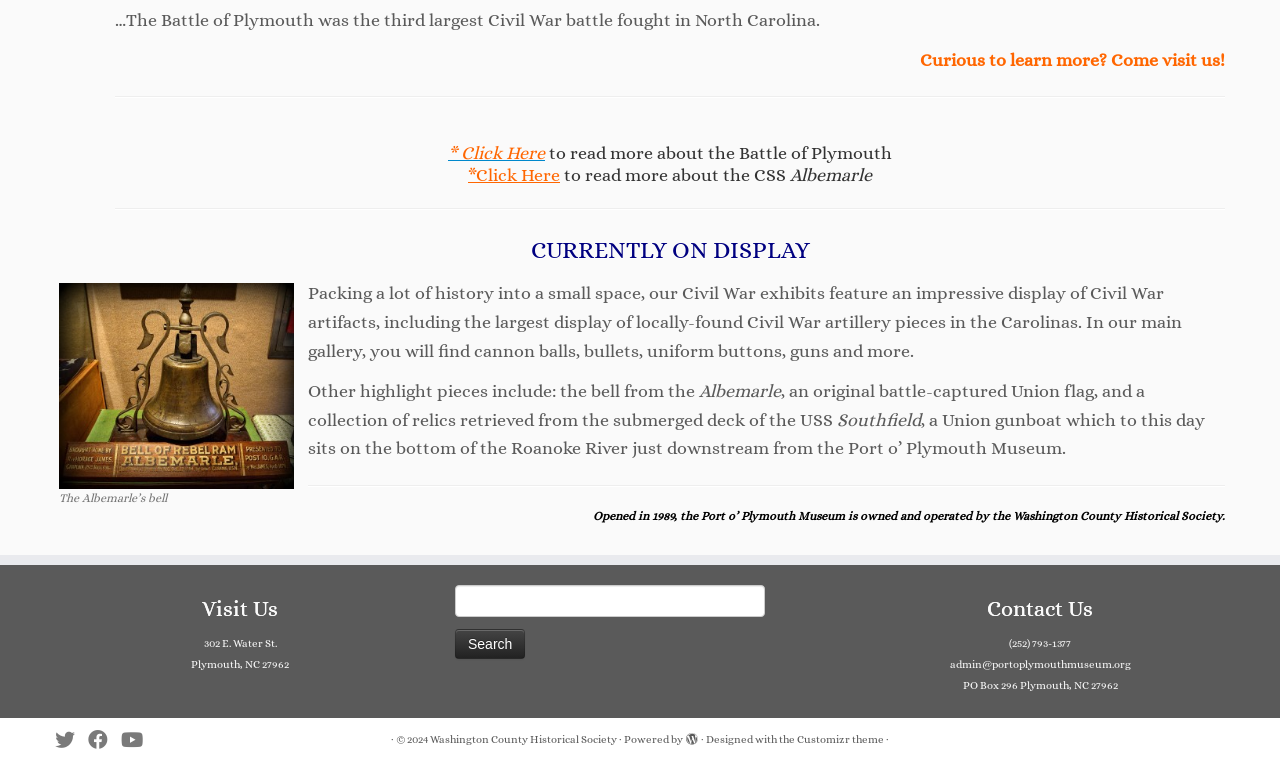What is the theme used to design the website?
Based on the image, provide a one-word or brief-phrase response.

Customizr theme